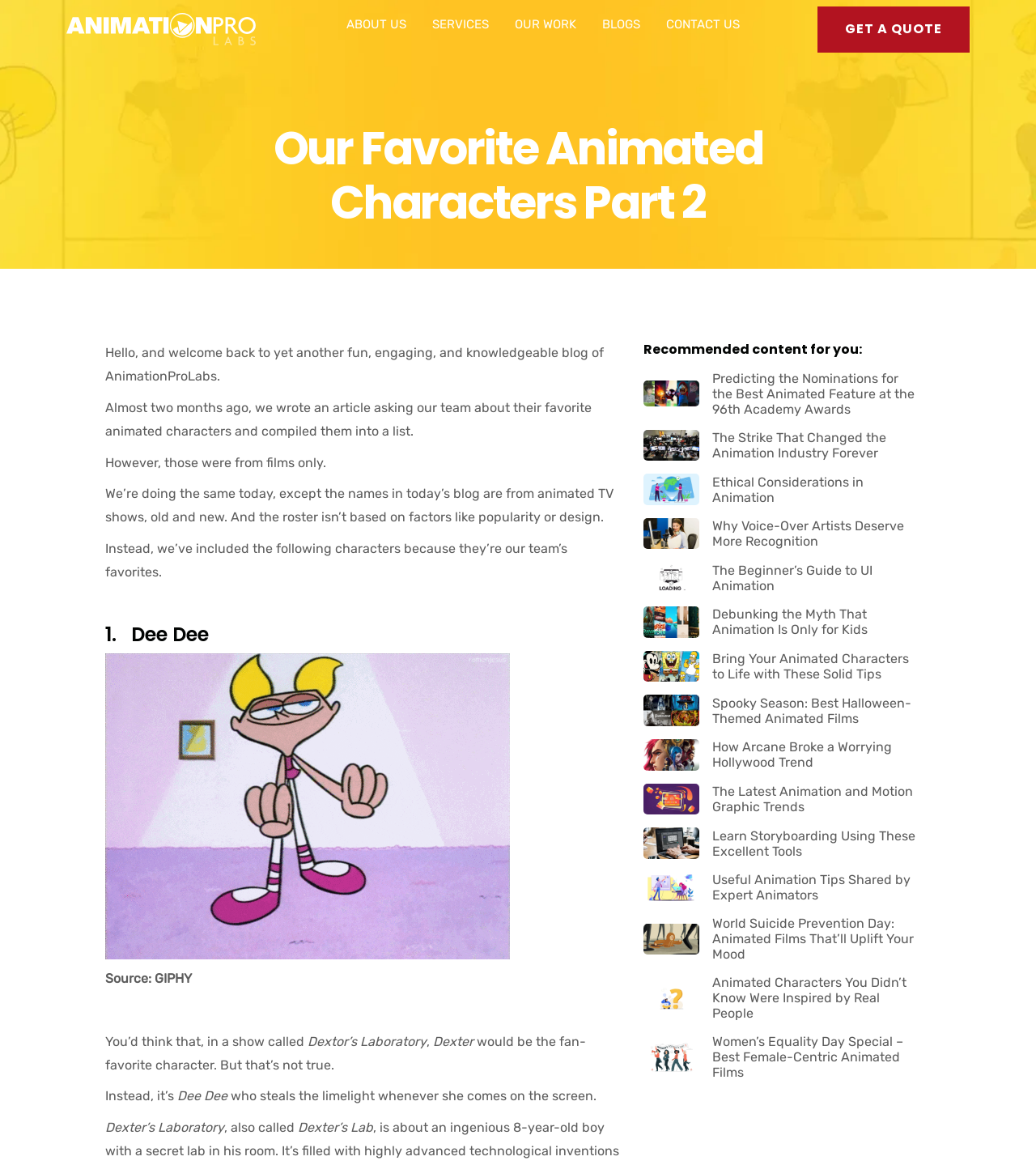Please locate the bounding box coordinates of the element that needs to be clicked to achieve the following instruction: "Click the 'wd8.at' link". The coordinates should be four float numbers between 0 and 1, i.e., [left, top, right, bottom].

None